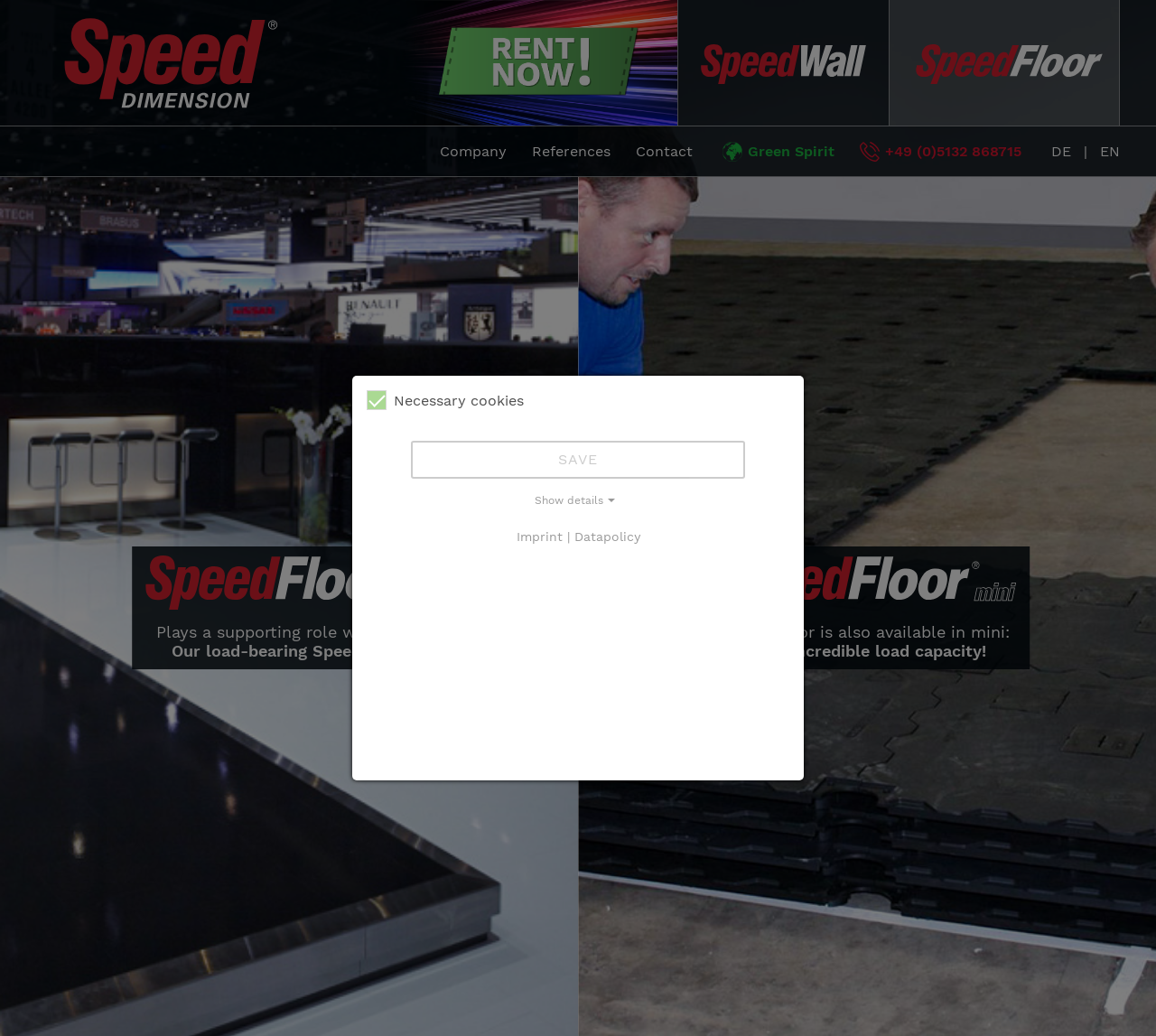Analyze the image and deliver a detailed answer to the question: What is the purpose of the 'Rent now!' button?

The 'Rent now!' button is located near the top of the webpage, and its purpose is inferred to be renting a product, likely a messestand or exhibition booth, which is the main product offered by the company.